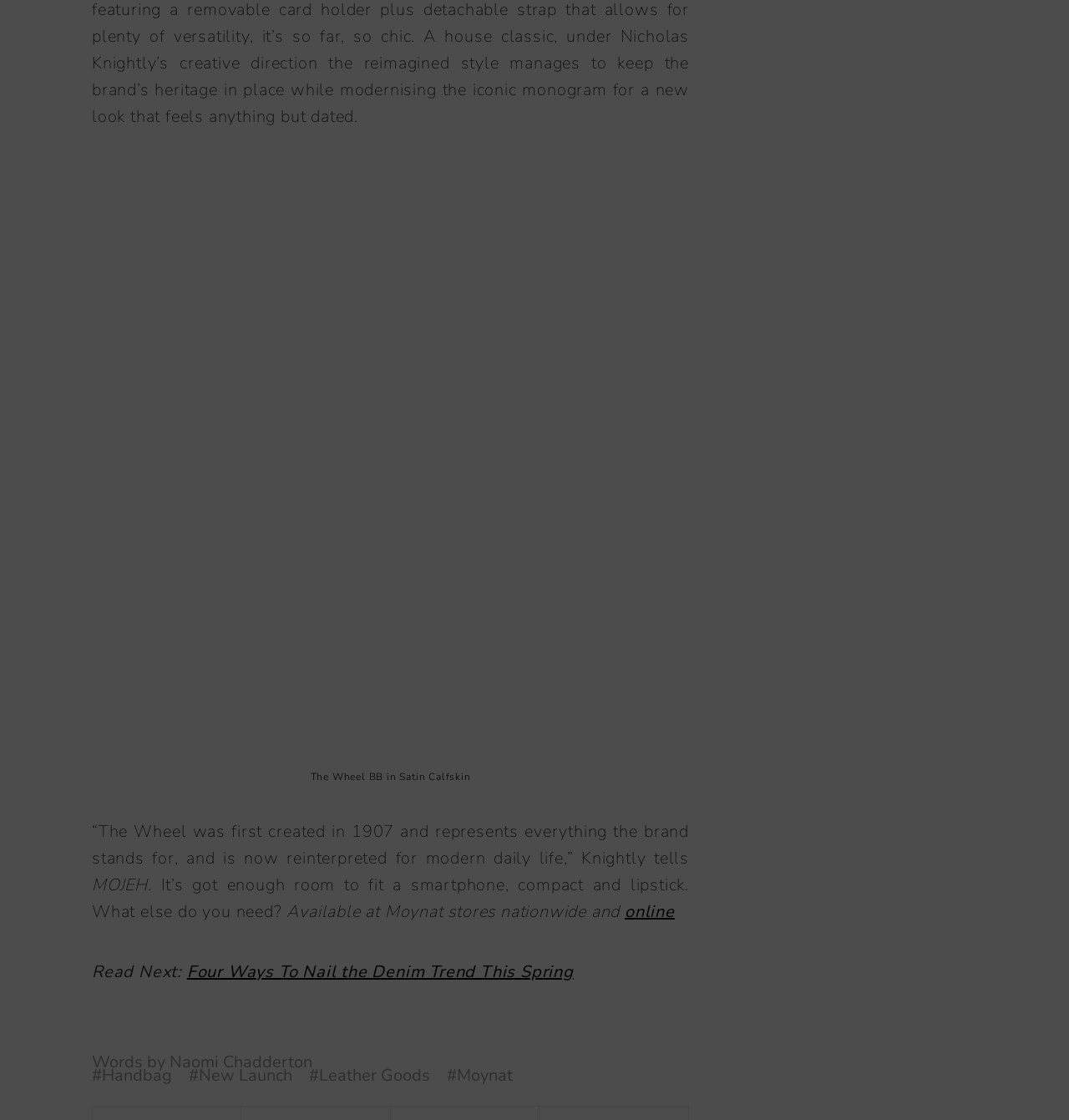Identify the bounding box coordinates for the UI element described by the following text: "#Leather Goods". Provide the coordinates as four float numbers between 0 and 1, in the format [left, top, right, bottom].

[0.289, 0.95, 0.402, 0.97]